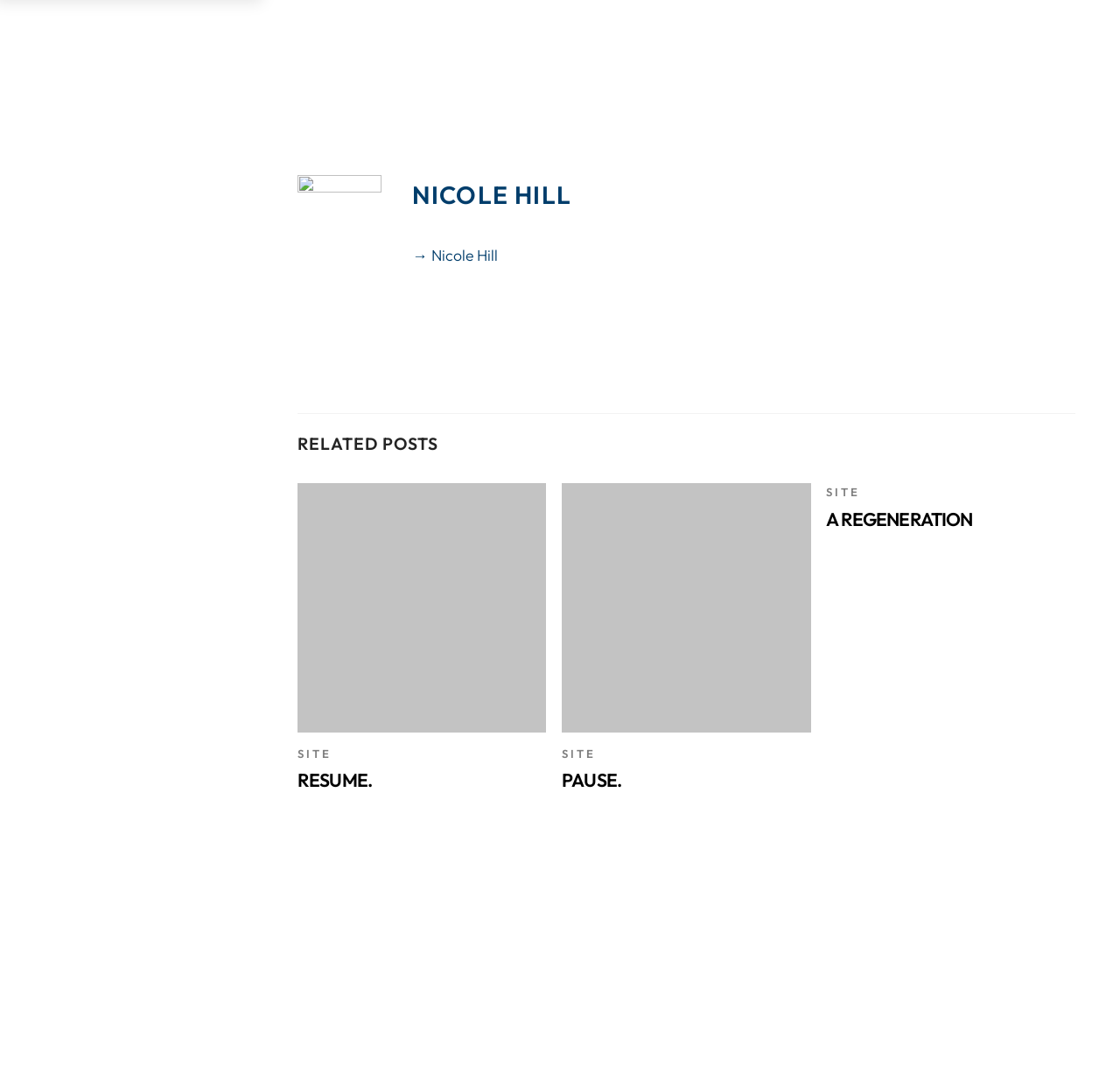Look at the image and write a detailed answer to the question: 
What is the purpose of the links on this webpage?

The links on this webpage, such as 'Nicole Hill', 'Resume.', 'Pause.', and 'A REGENERATION', seem to be navigation links that allow the user to access other pages or projects related to Nicole Hill.